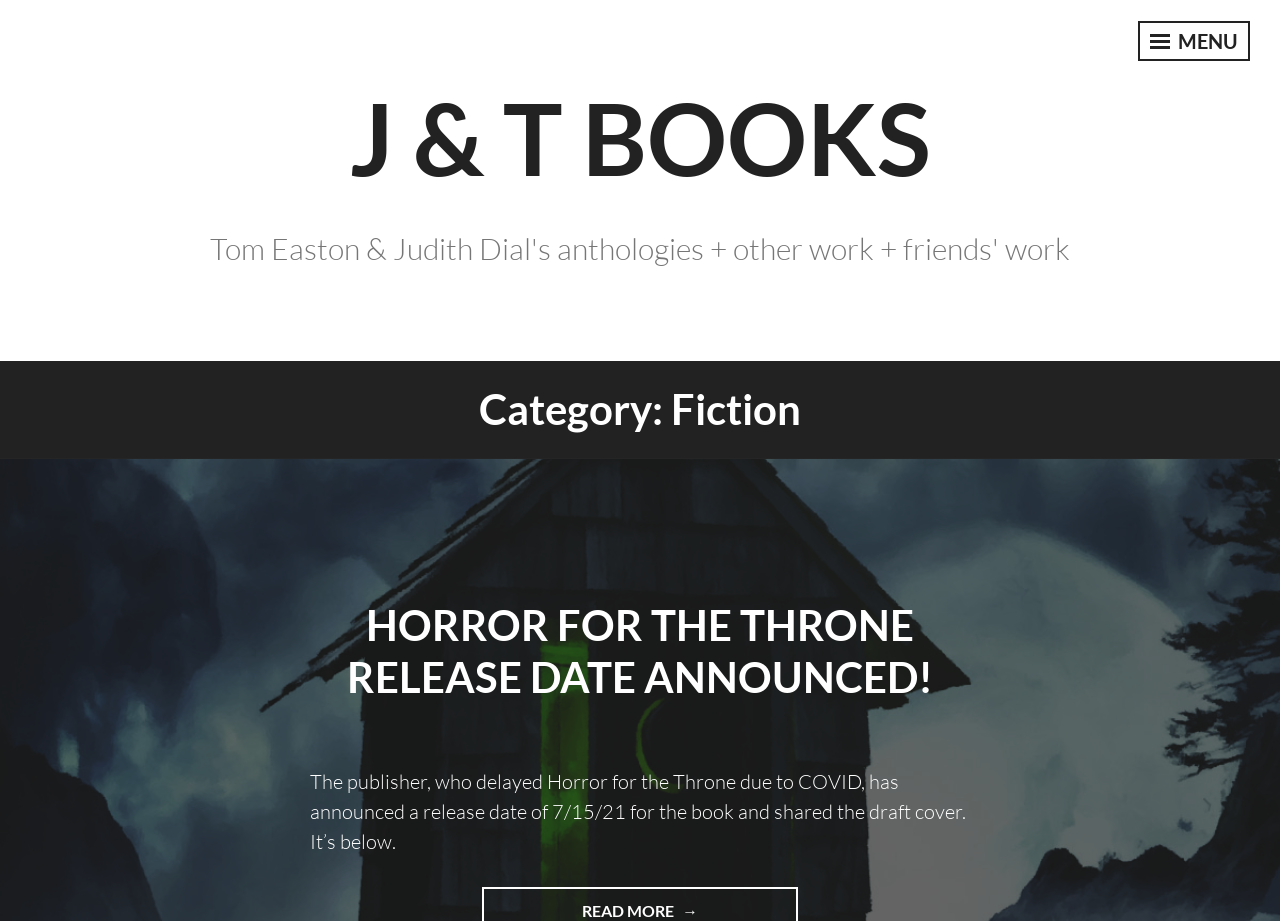Please find the bounding box for the UI component described as follows: "J & T Books".

[0.273, 0.084, 0.727, 0.214]